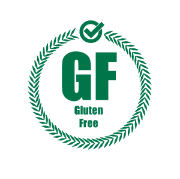Using a single word or phrase, answer the following question: 
What letters are prominently displayed at the center of the logo?

GF